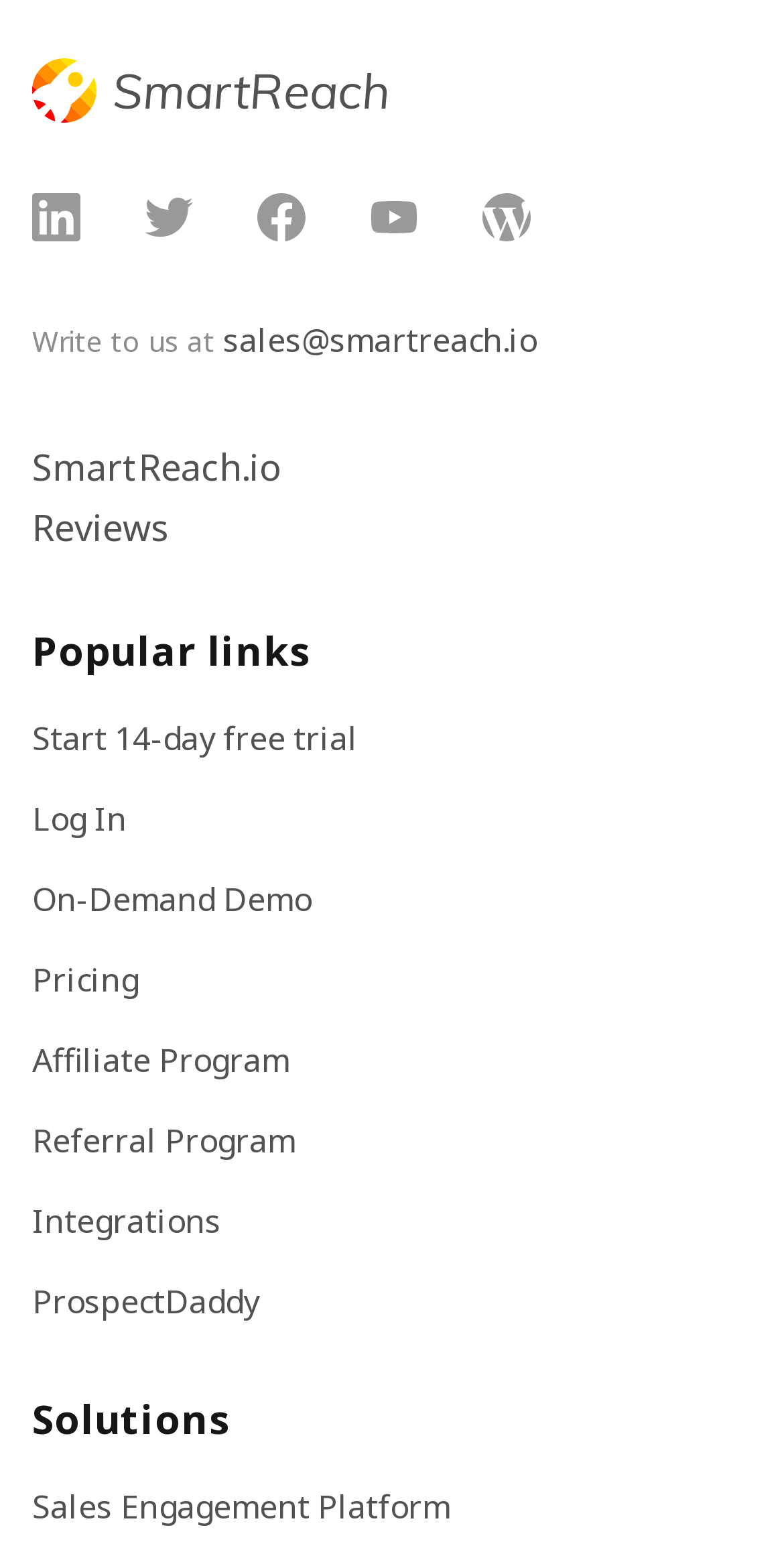What is the email address to write to?
Please provide a comprehensive answer based on the contents of the image.

I found the email address by looking at the link element with the text 'sales@smartreach.io'.